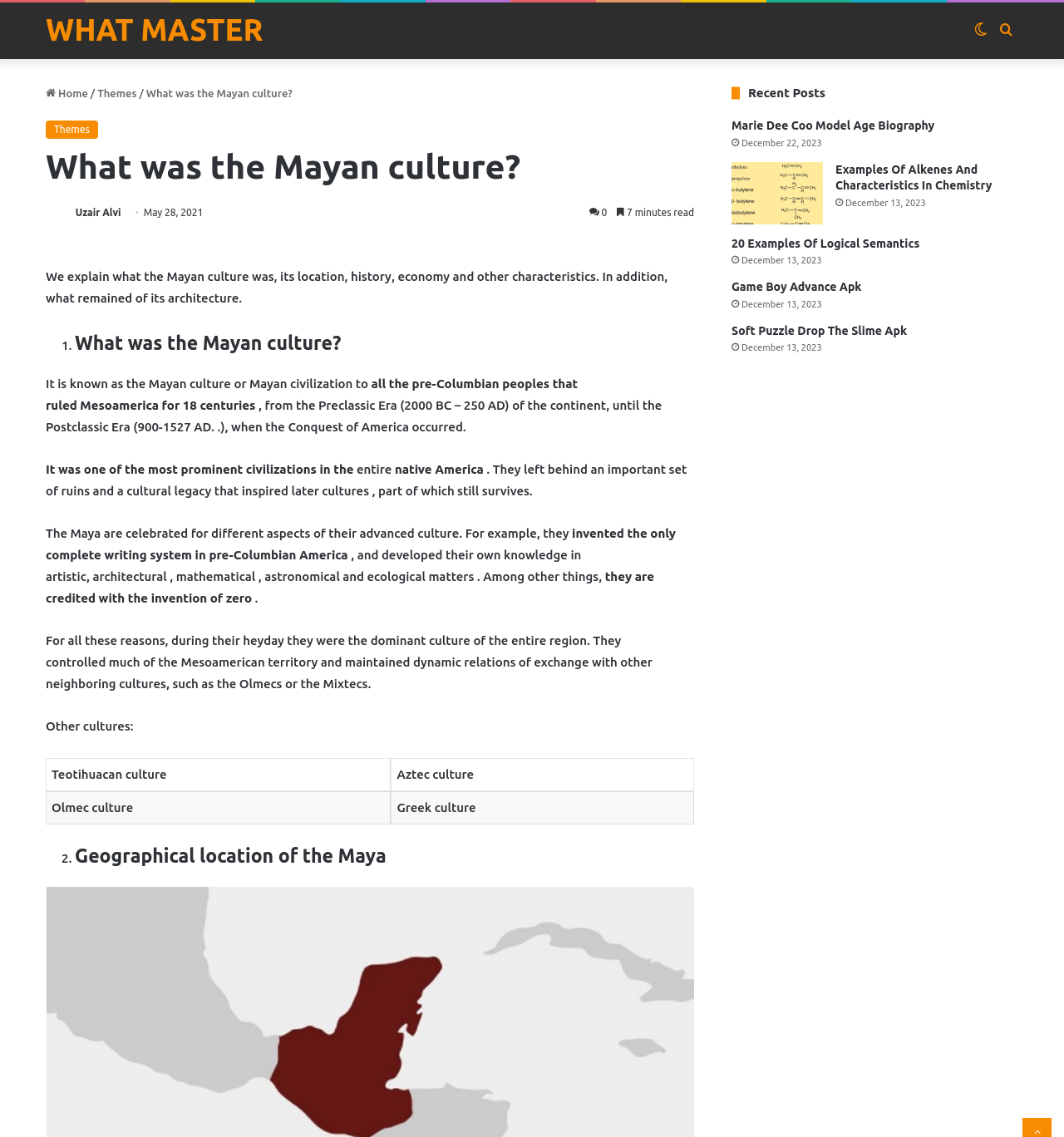Identify the bounding box coordinates of the element to click to follow this instruction: 'Read about the Mayan culture'. Ensure the coordinates are four float values between 0 and 1, provided as [left, top, right, bottom].

[0.043, 0.237, 0.628, 0.268]